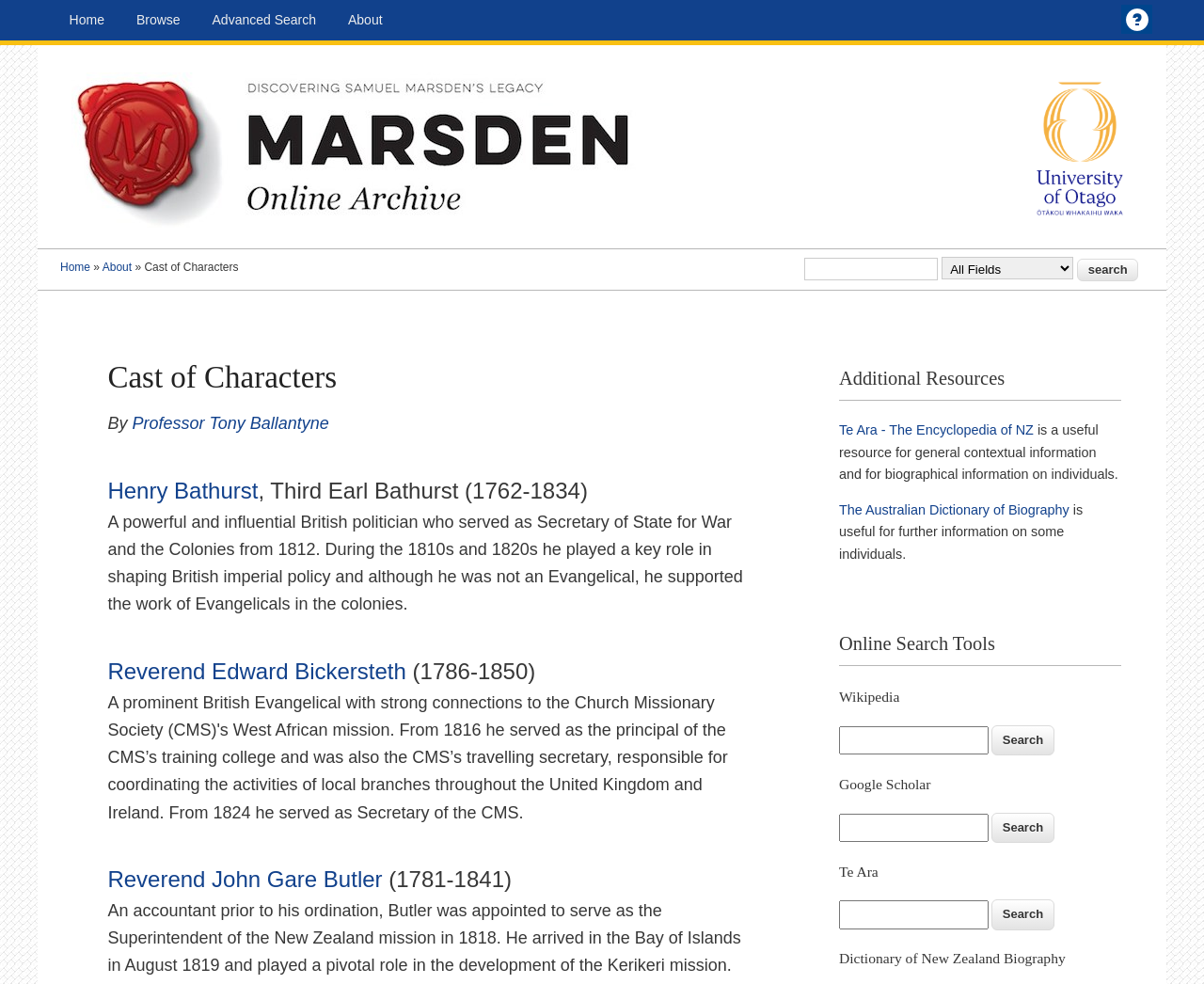Using the information in the image, could you please answer the following question in detail:
How many online search tools are mentioned on the webpage?

I found a section on the webpage that lists online search tools, which includes Wikipedia, Google Scholar, Te Ara, and Dictionary of New Zealand Biography. Therefore, there are 4 online search tools mentioned on the webpage.